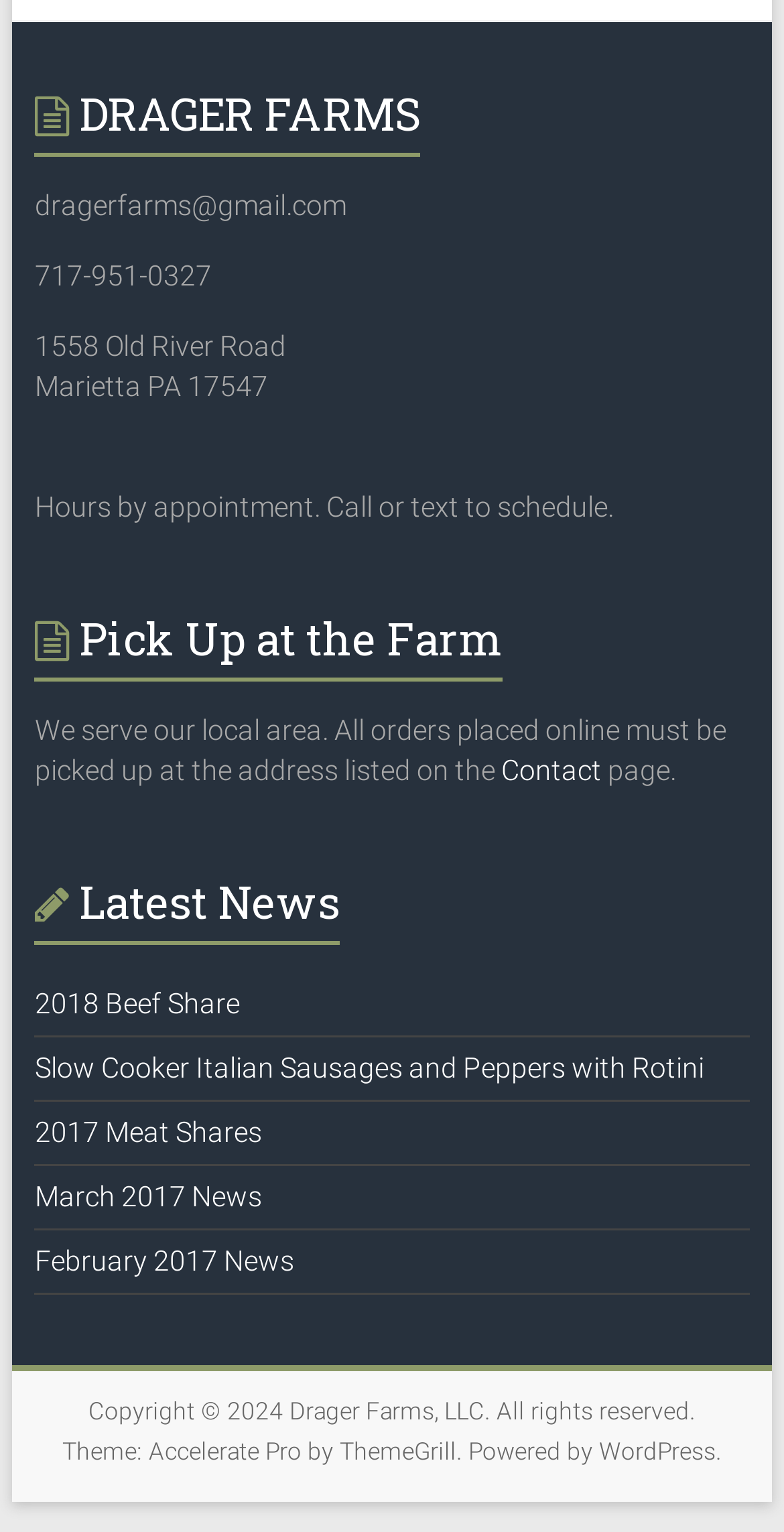Find the bounding box coordinates of the clickable area required to complete the following action: "Download Publii".

None